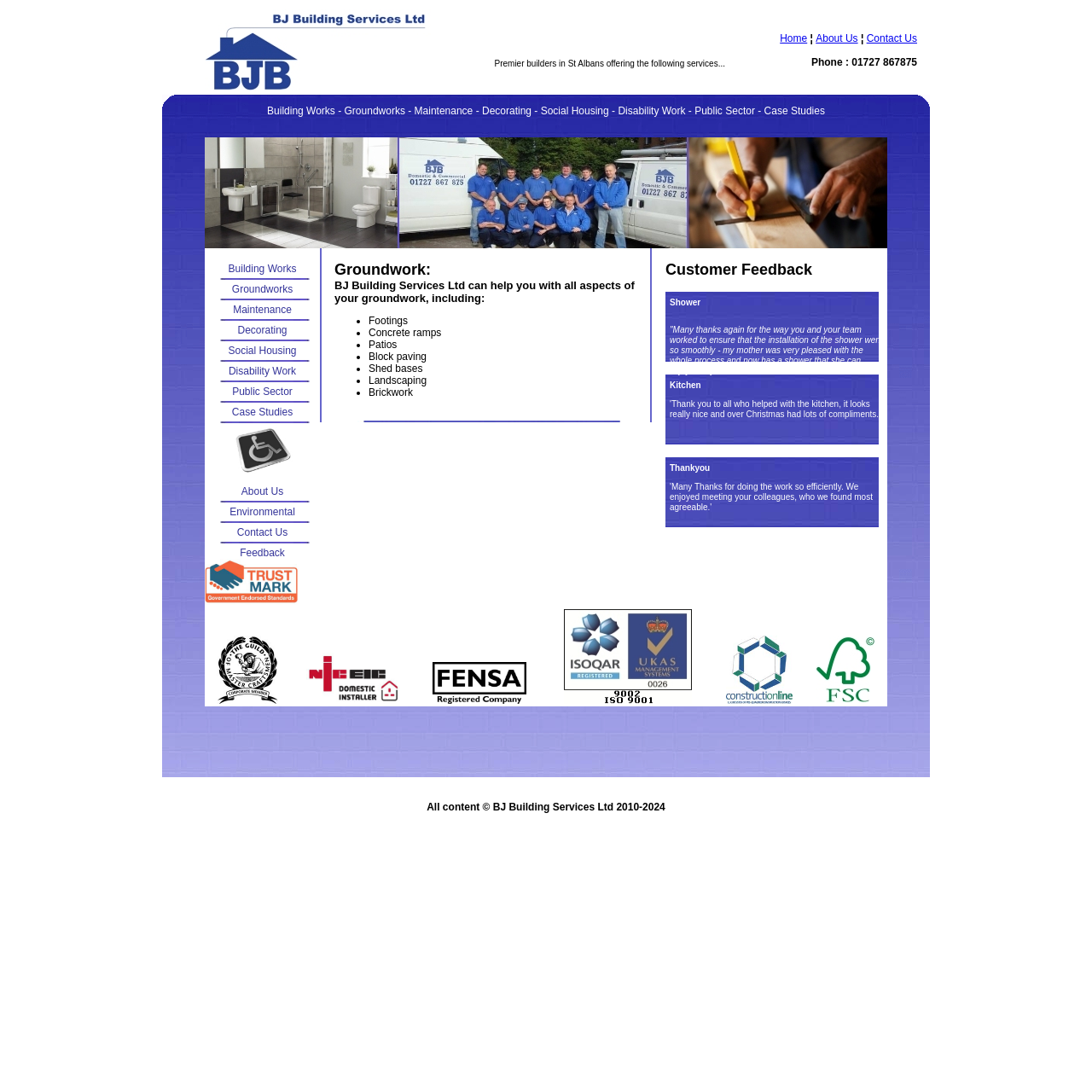Please locate the bounding box coordinates of the region I need to click to follow this instruction: "Click on the 'Building Works' link".

[0.245, 0.096, 0.307, 0.107]